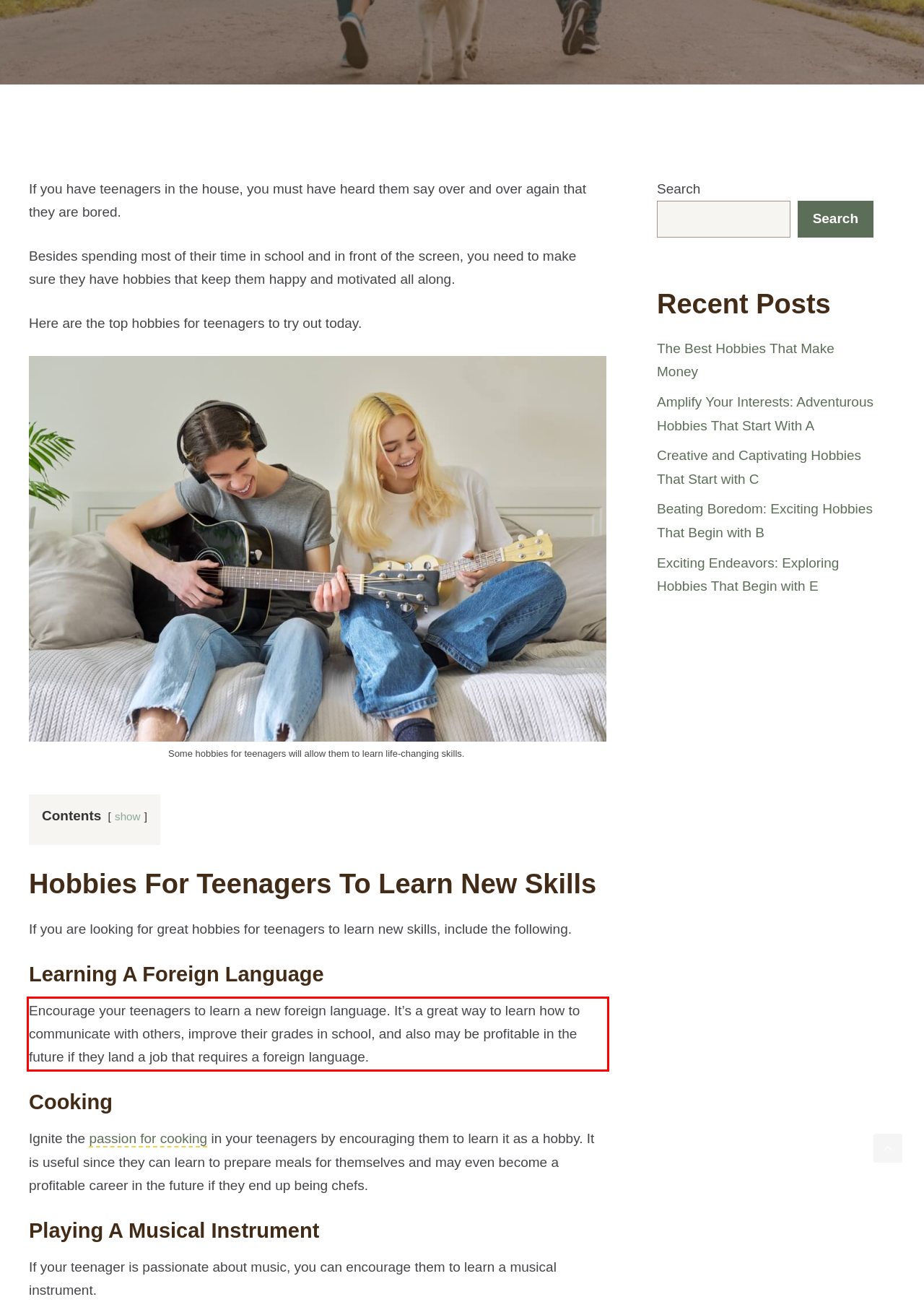Please look at the screenshot provided and find the red bounding box. Extract the text content contained within this bounding box.

Encourage your teenagers to learn a new foreign language. It’s a great way to learn how to communicate with others, improve their grades in school, and also may be profitable in the future if they land a job that requires a foreign language.